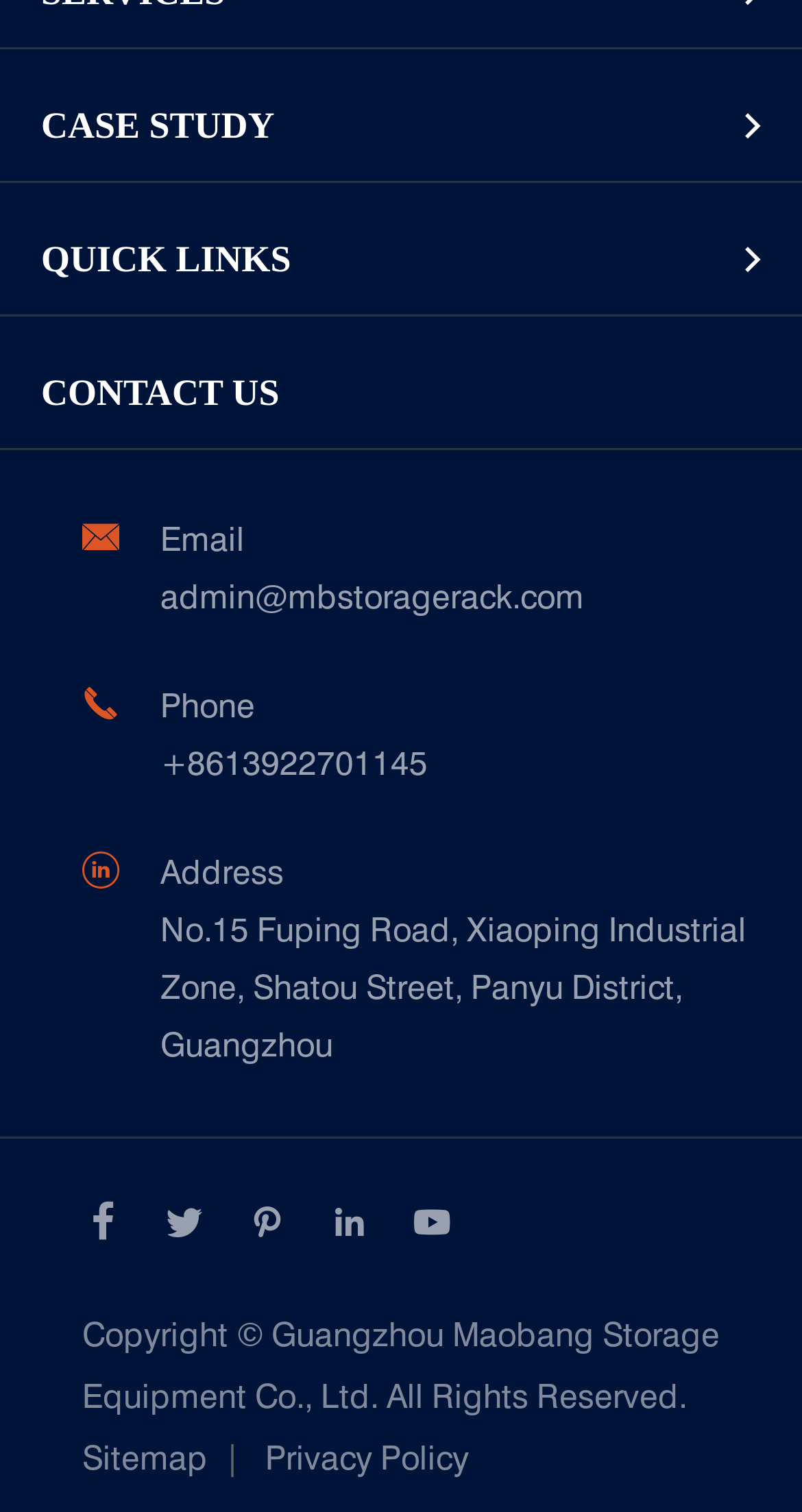Locate the bounding box coordinates of the area to click to fulfill this instruction: "Contact us via admin@mbstoragerack.com". The bounding box should be presented as four float numbers between 0 and 1, in the order [left, top, right, bottom].

[0.2, 0.377, 0.728, 0.415]